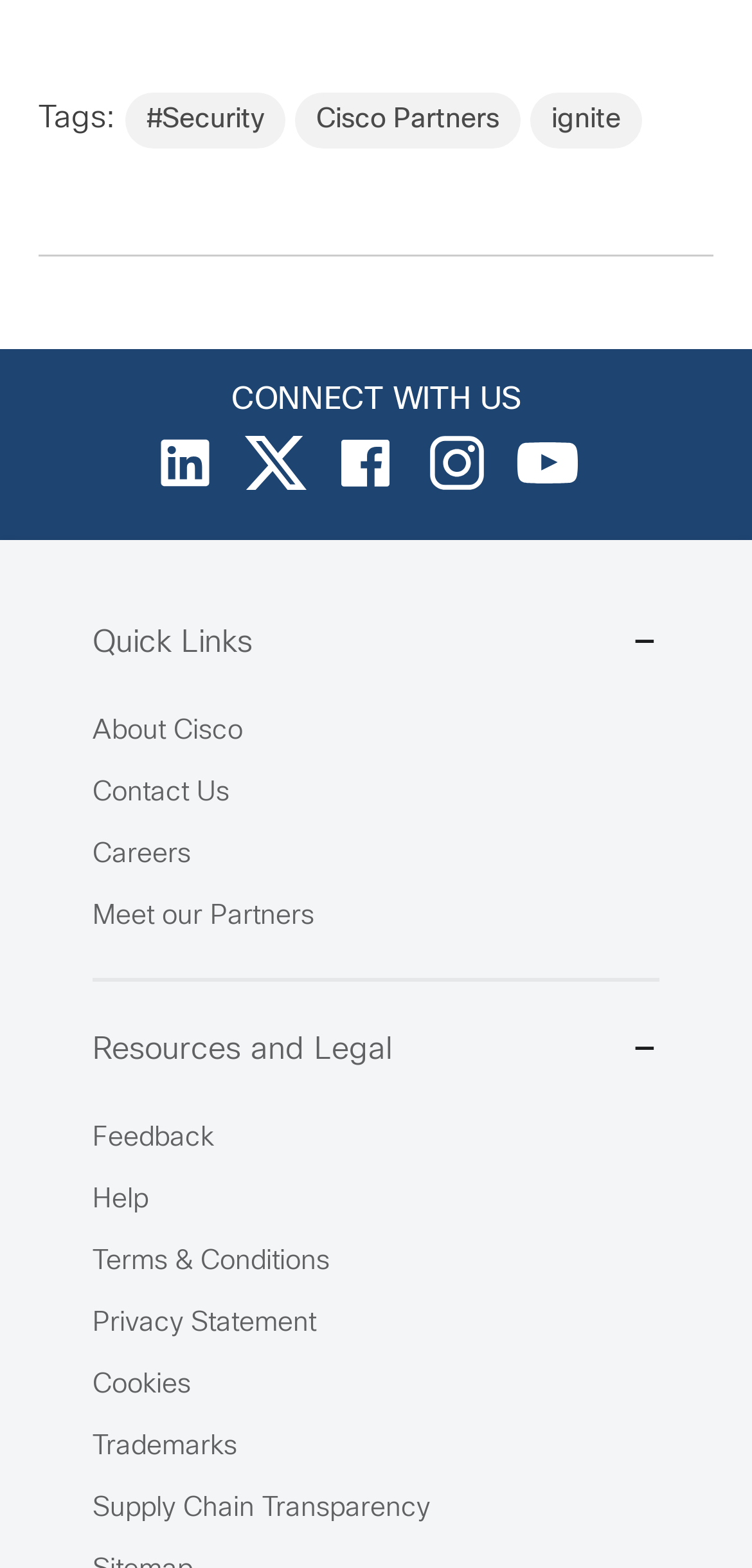What is the first link under 'Tags:'?
Using the image as a reference, answer the question with a short word or phrase.

Security